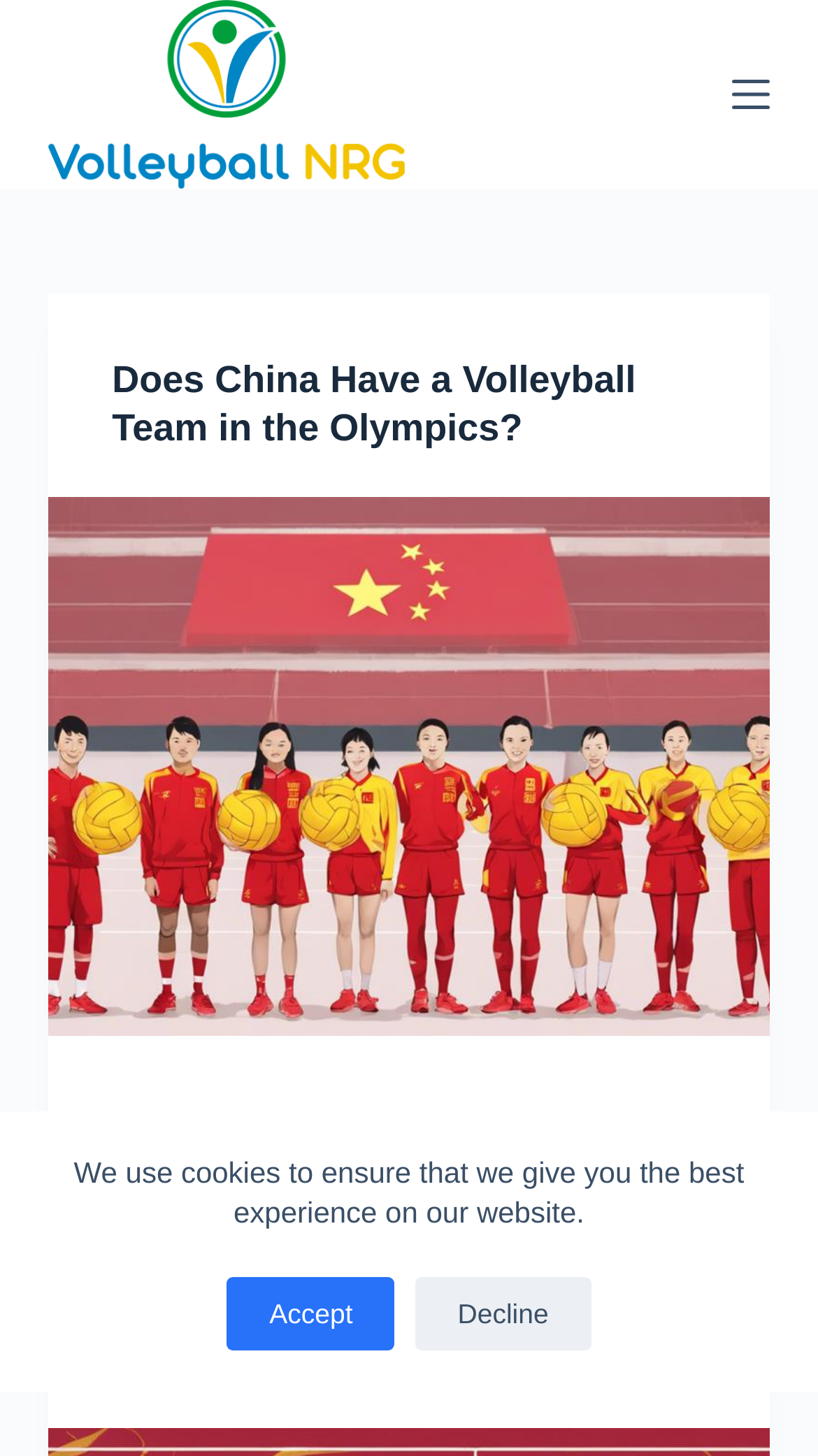How many articles are on the webpage?
Answer the question with just one word or phrase using the image.

One